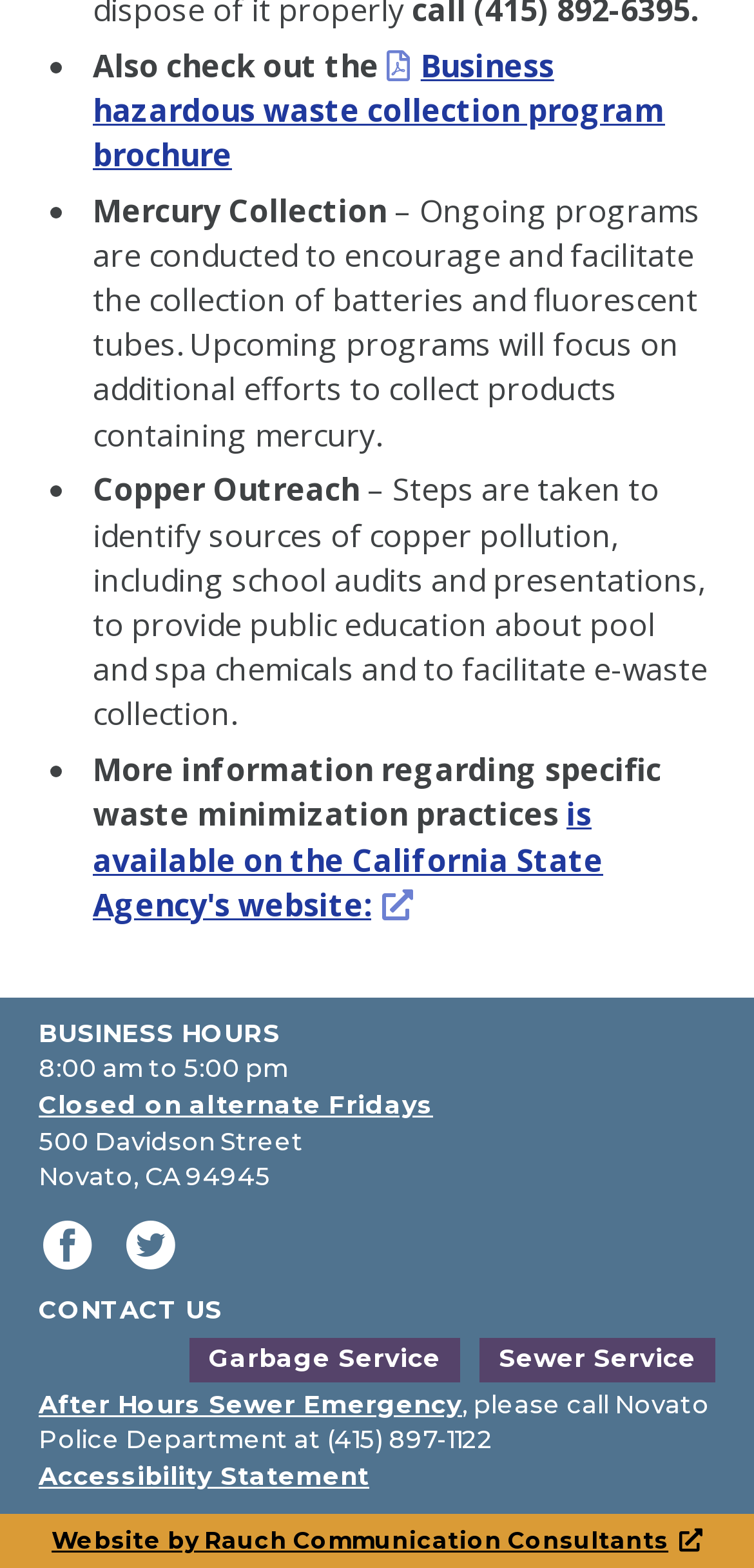Answer this question using a single word or a brief phrase:
What is the business hours of the office?

8:00 am to 5:00 pm